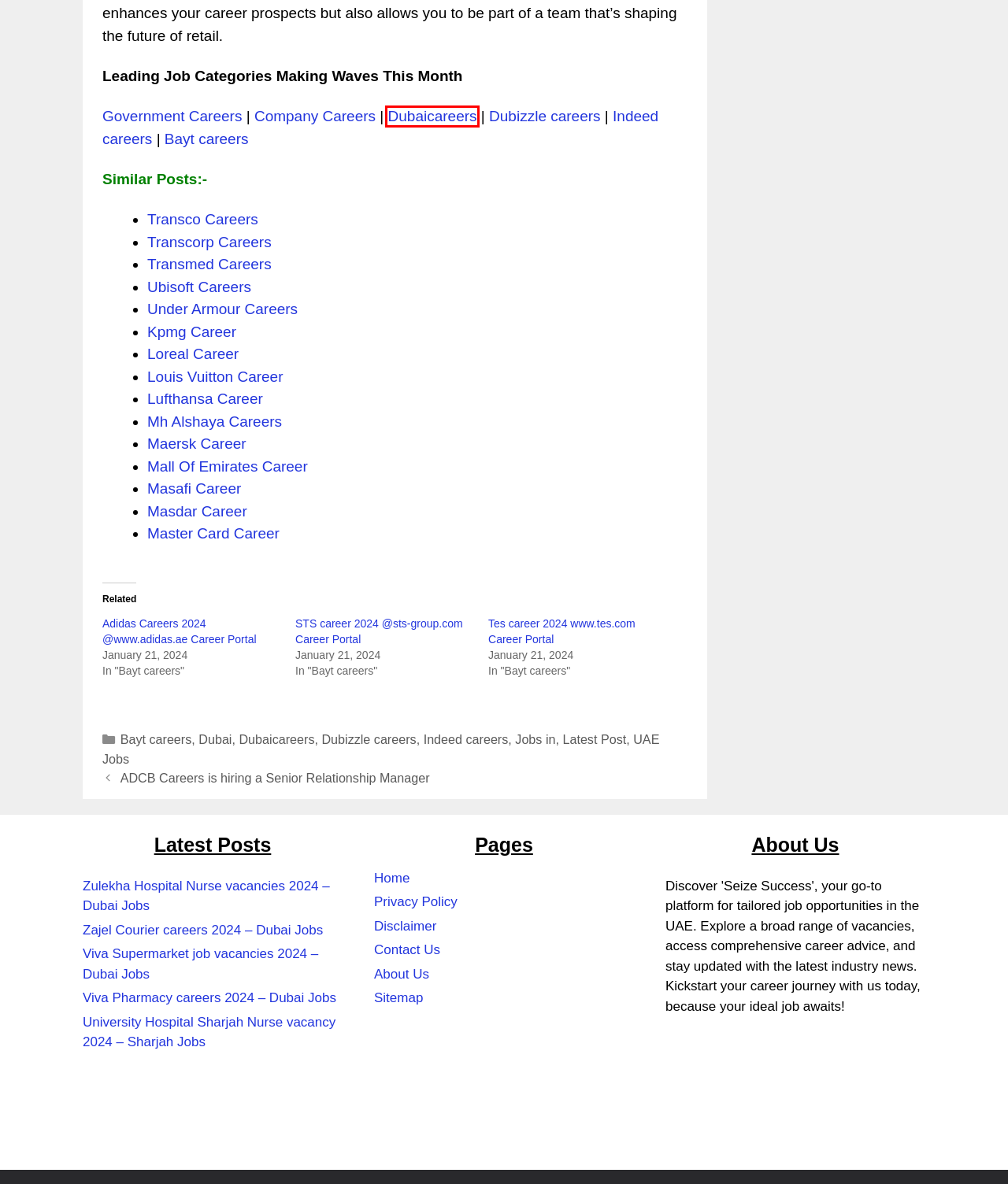Evaluate the webpage screenshot and identify the element within the red bounding box. Select the webpage description that best fits the new webpage after clicking the highlighted element. Here are the candidates:
A. Privacy Policy » UAEcareerNews
B. June 12, 2024 | University Hospital Sharjah Nurse vacancy 2024 - Sharjah Jobs
C. June 12, 2024 | Under Armour Careers 2024 @about.underarmour.com Career Portal
D. June 12, 2024 | STS career 2024 @sts-group.com Career Portal
E. June 12, 2024 | Loreal career 2024 @www.loreal.com Career Portal
F. June 12, 2024 | Ubisoft Careers 2024 @www.ubisoft.com Career Portal
G. Dubaicareers » UAEcareerNews
H. June 12, 2024 | Transcorp Careers 2024 @www.transcorp-intl.com Career Portal

G